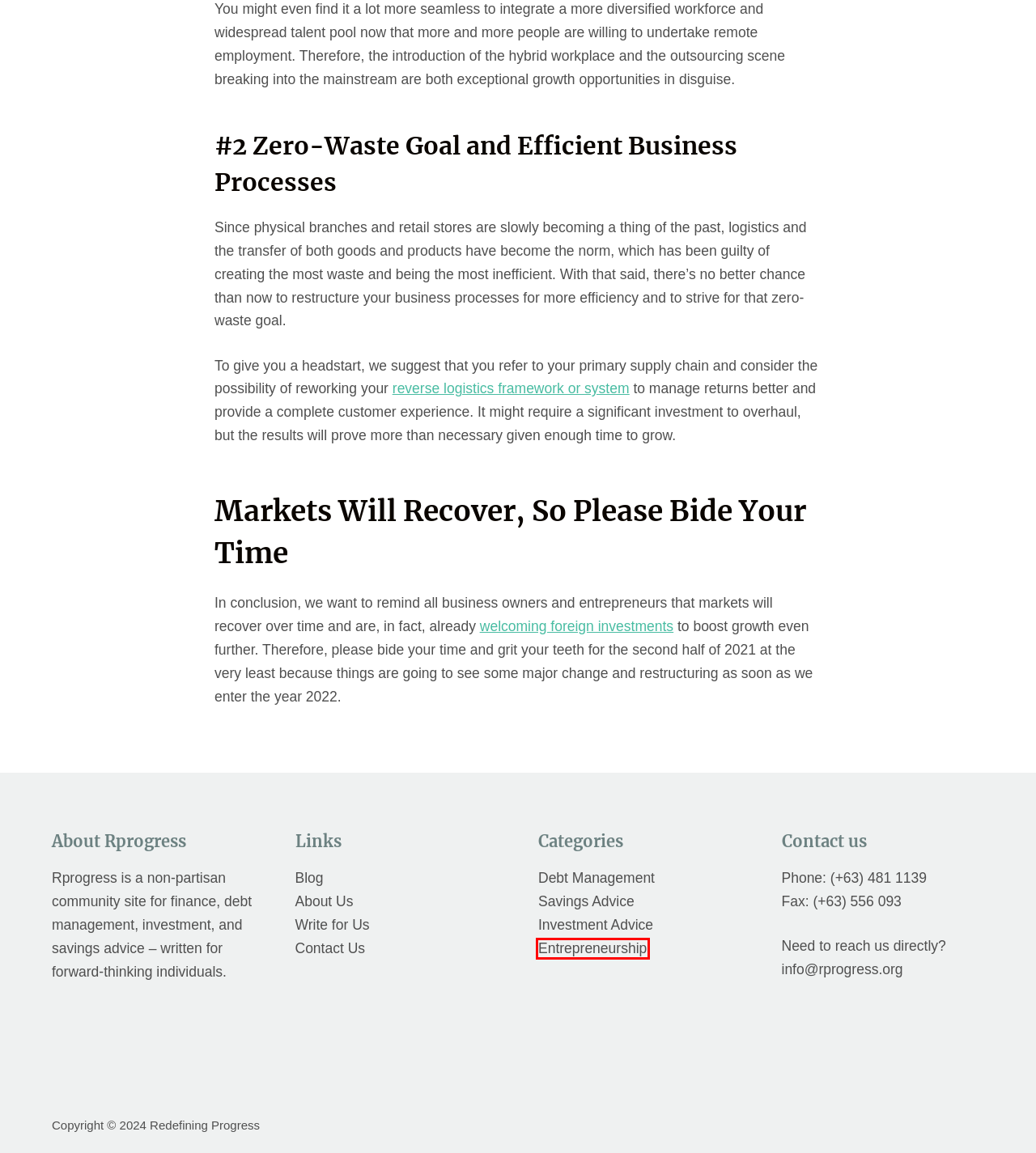Look at the screenshot of a webpage that includes a red bounding box around a UI element. Select the most appropriate webpage description that matches the page seen after clicking the highlighted element. Here are the candidates:
A. Andrew West, Author at Redefining Progress
B. Lifestyle Archives - Redefining Progress
C. Savings Archives - Redefining Progress
D. ReverseLogix | Purpose-Built Returns Management System
E. Debt Archives - Redefining Progress
F. Contact us - Redefining Progress
G. Write for us - Redefining Progress
H. Entrepreneurship Archives - Redefining Progress

H